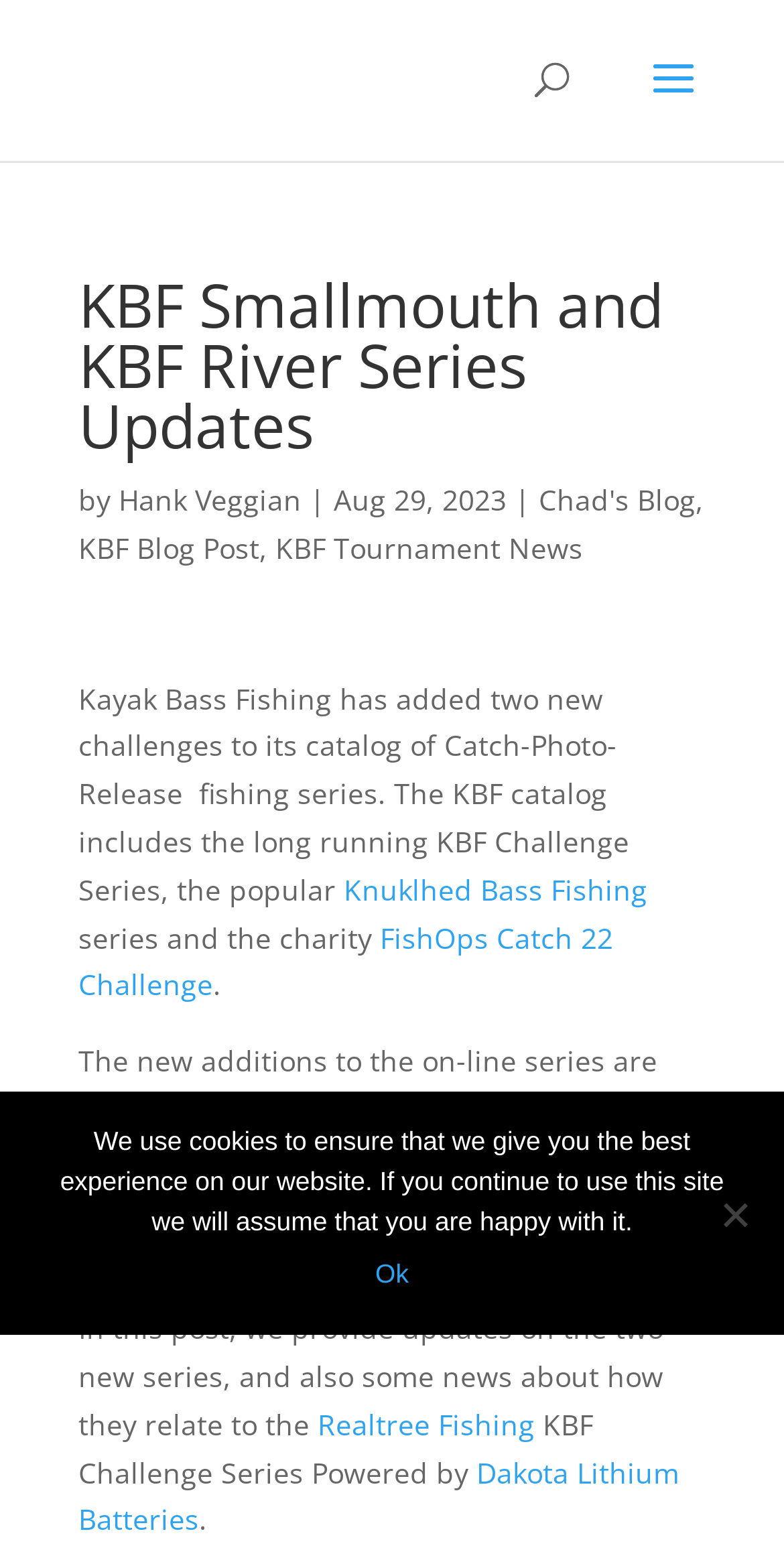Offer an extensive depiction of the webpage and its key elements.

The webpage is about Kayak Bass Fishing, with a focus on updates to their Catch-Photo-Release fishing series. At the top left, there is a link to the Kayak Bass Fishing website, accompanied by an image with the same name. A search bar is located at the top center of the page.

Below the search bar, there is a heading that reads "KBF Smallmouth and KBF River Series Updates". This is followed by the author's name, "Hank Veggian", and the date "Aug 29, 2023". To the right of the author's name, there are links to "Chad's Blog" and other related pages.

The main content of the page is a block of text that announces the addition of two new challenges to the Kayak Bass Fishing catalog. The text explains that the new challenges are part of the KBF Smallmouth Series and the KBF River Series, and provides details about these series. There are also links to related pages, such as the KBF Challenge Series and the FishOps Catch 22 Challenge.

At the bottom of the page, there is a cookie notice dialog that informs users about the website's use of cookies. The dialog includes a message, an "Ok" button, and a "No" button.

Throughout the page, there are several links to other pages and websites, including the Realtree Fishing and Dakota Lithium Batteries websites.